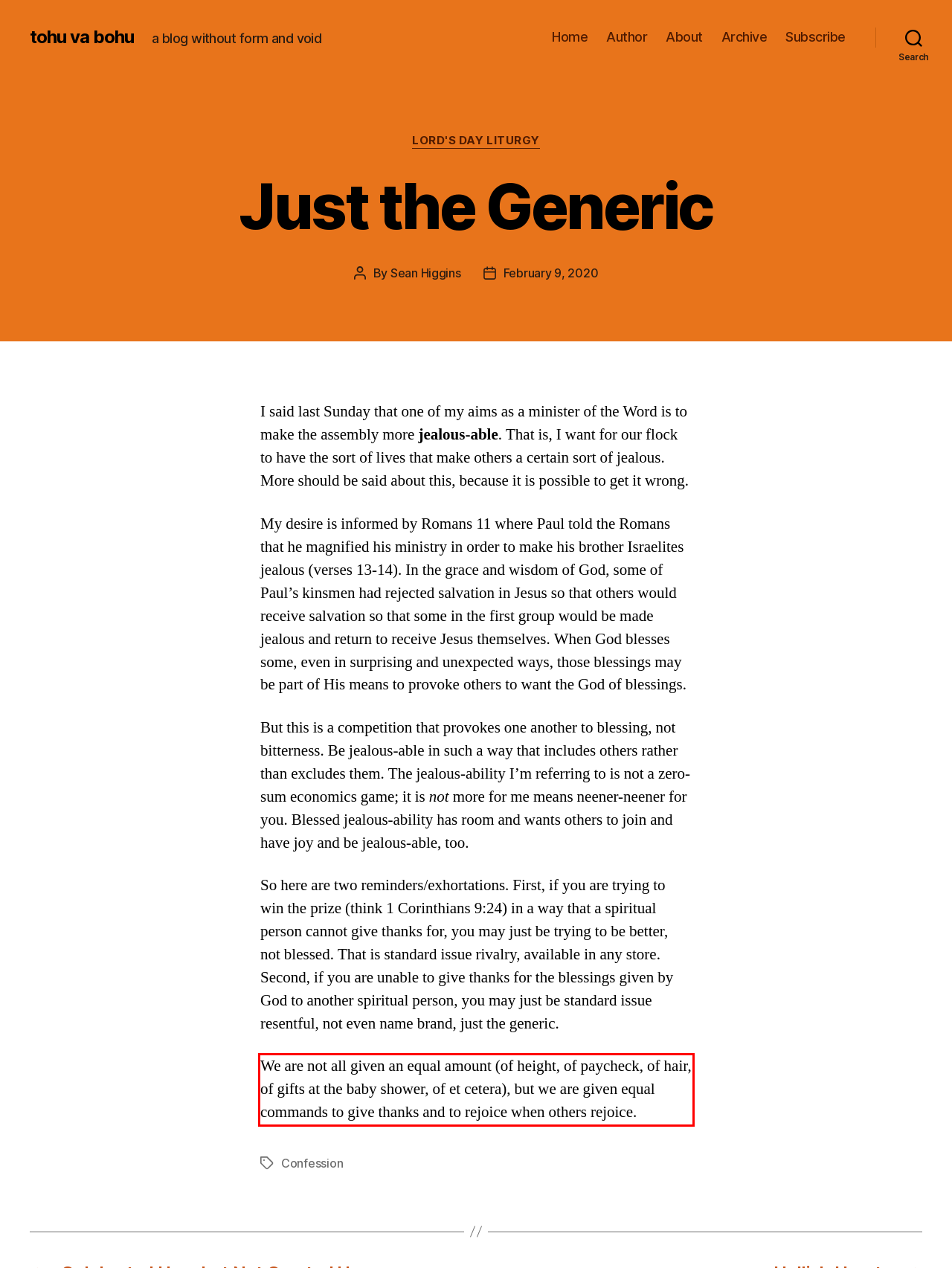Identify and extract the text within the red rectangle in the screenshot of the webpage.

We are not all given an equal amount (of height, of paycheck, of hair, of gifts at the baby shower, of et cetera), but we are given equal commands to give thanks and to rejoice when others rejoice.